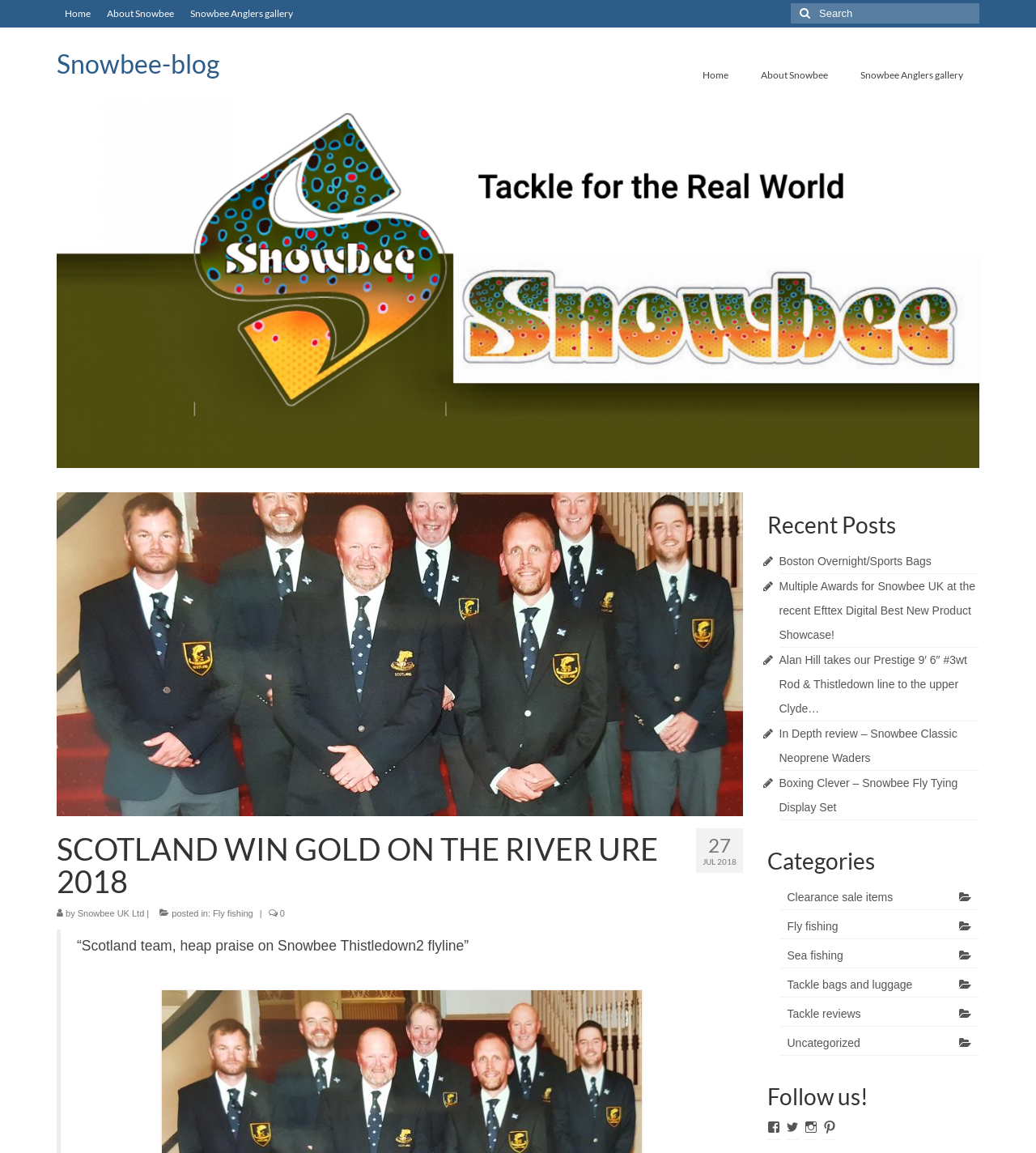What is the date of the post?
Provide a thorough and detailed answer to the question.

I found the answer by looking at the static text elements '27' and 'JUL 2018' which are located near each other and appear to be a date.